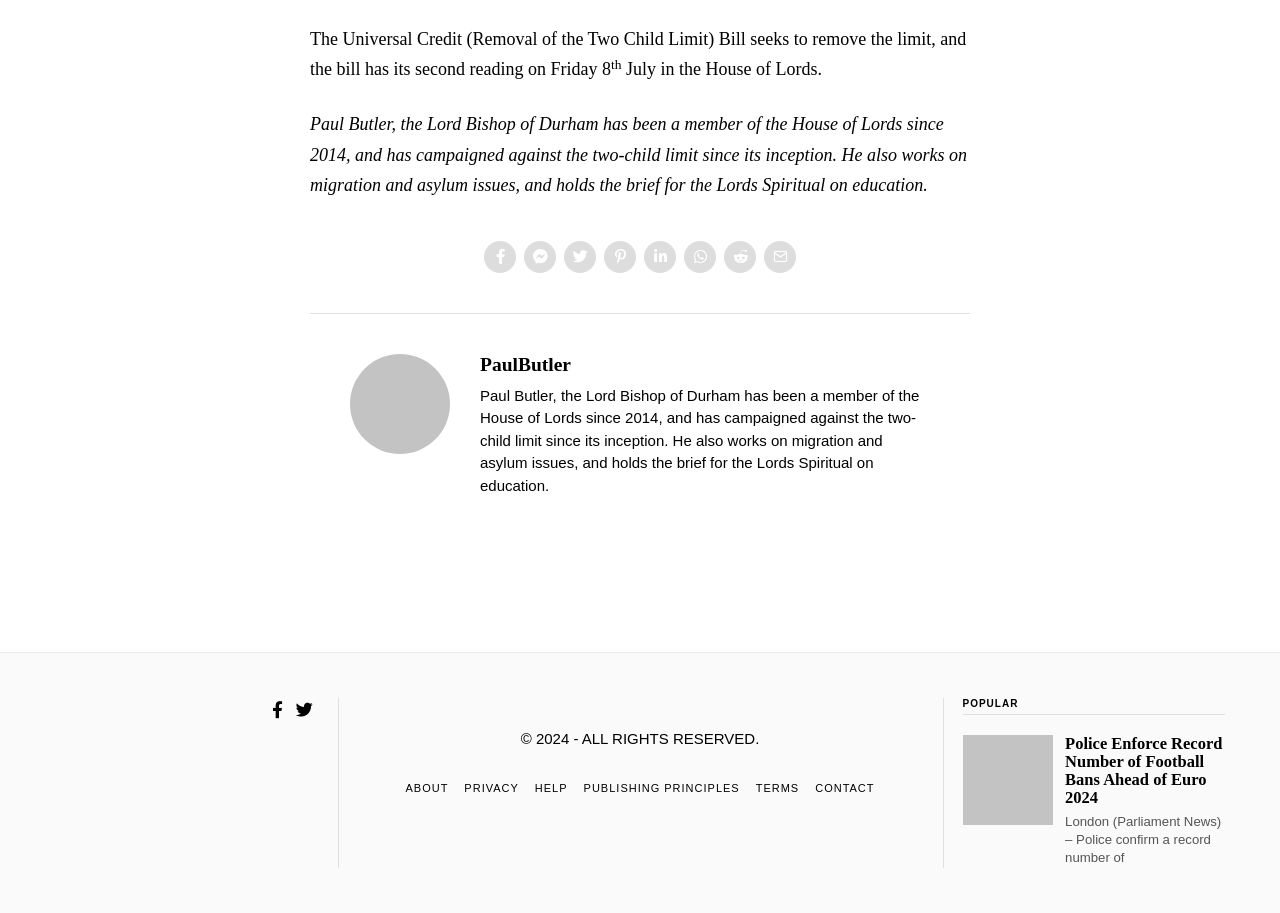Determine the bounding box coordinates for the area that should be clicked to carry out the following instruction: "Read the article about Police Enforce Record Number of Football Bans".

[0.832, 0.805, 0.957, 0.884]